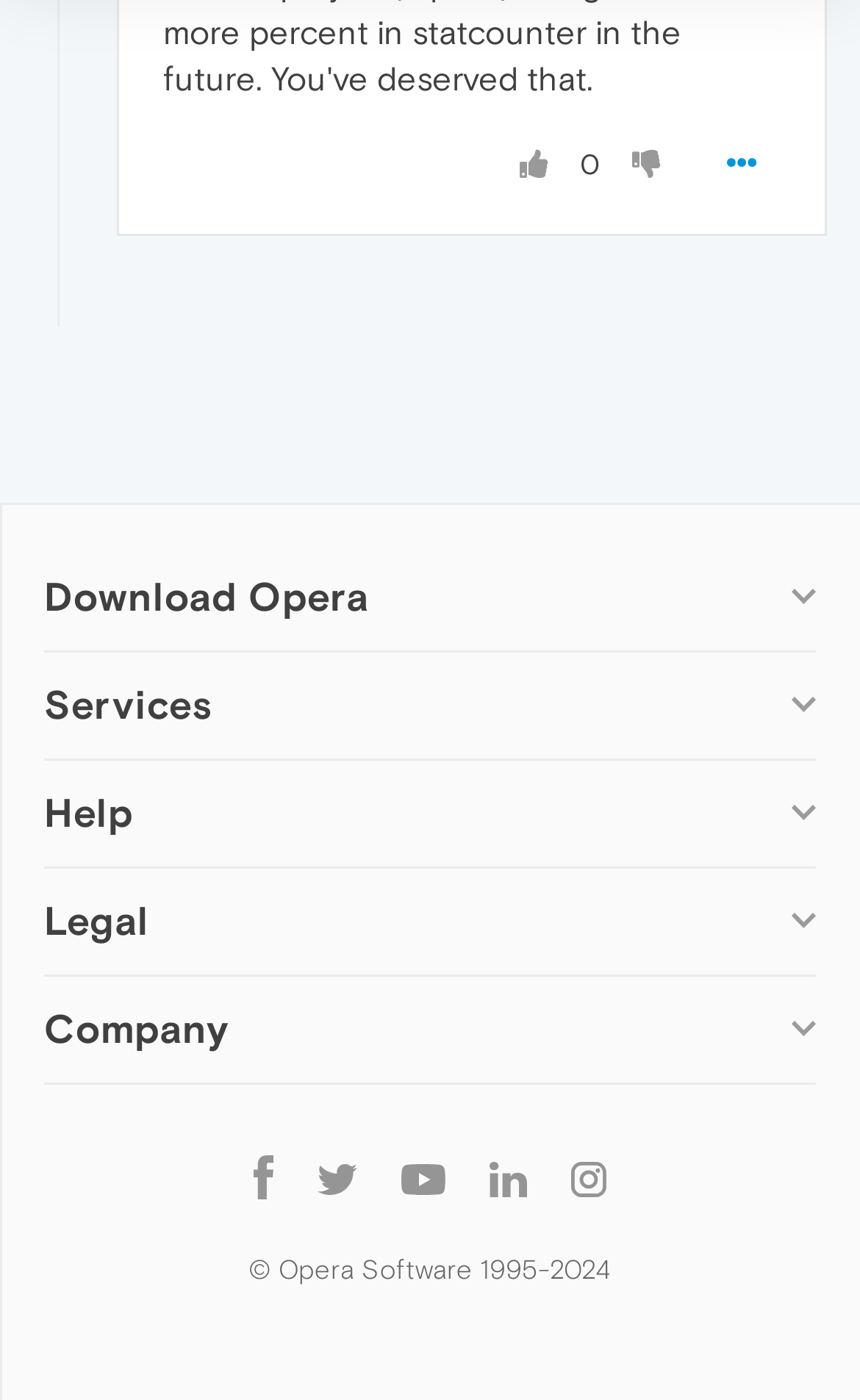Please answer the following question as detailed as possible based on the image: 
How many links are there under the 'Services' section?

Under the 'Services' section, there are 4 links: Add-ons, Opera account, Wallpapers, and Opera Ads.